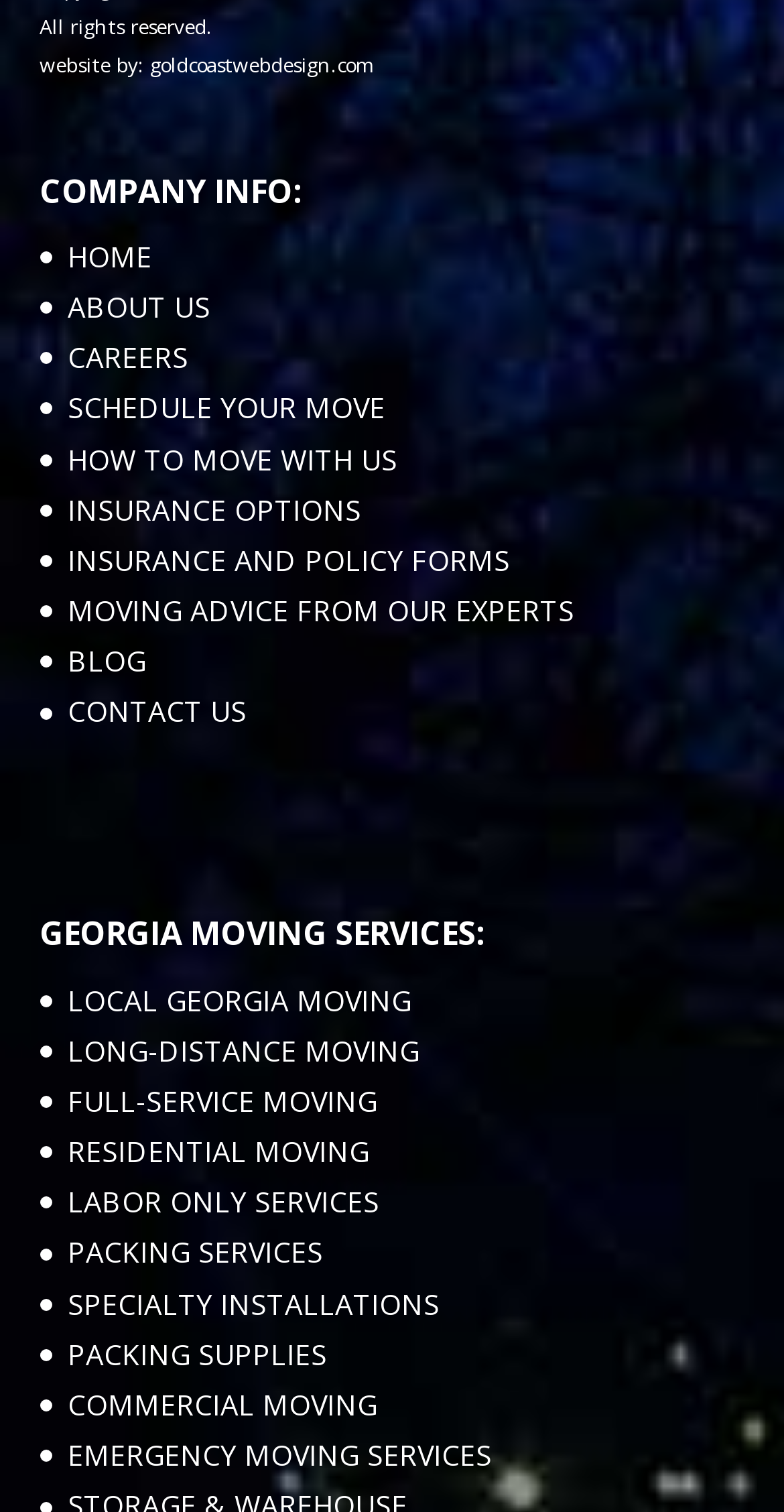Could you provide the bounding box coordinates for the portion of the screen to click to complete this instruction: "learn about the company"?

[0.086, 0.19, 0.268, 0.215]